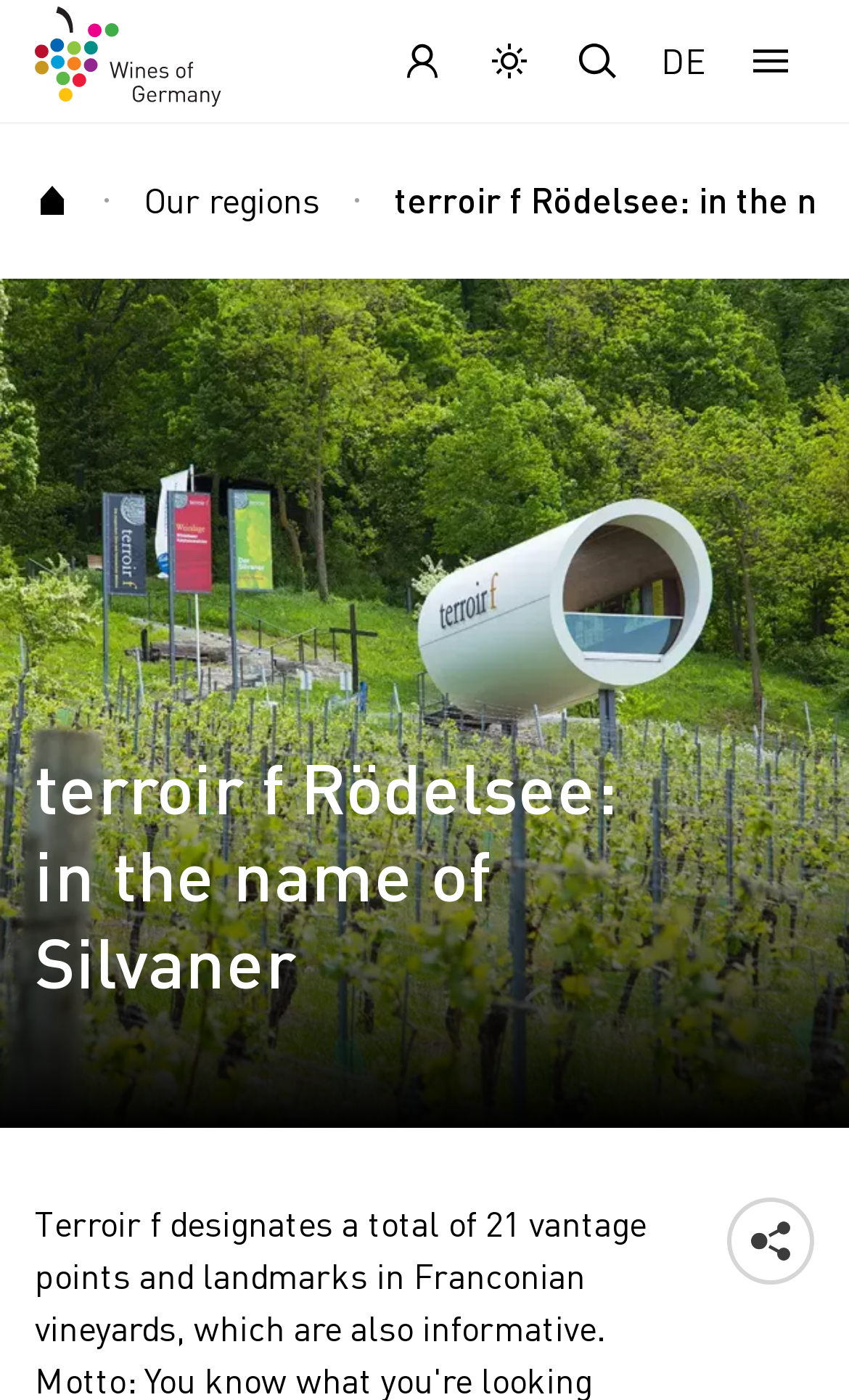Identify the title of the webpage and provide its text content.

terroir f Rödelsee: in the name of Silvaner